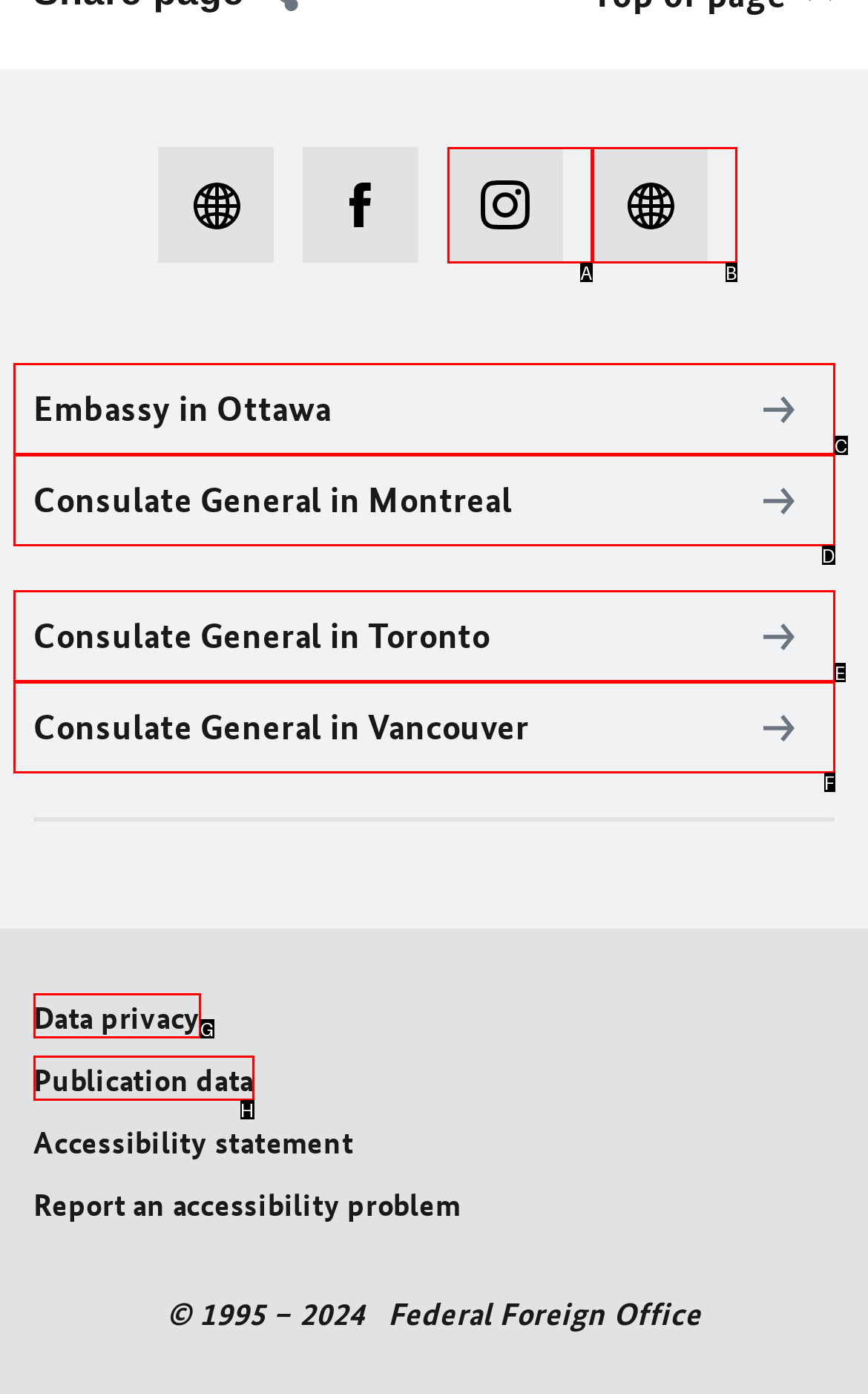Which option best describes: Consulate General in Toronto
Respond with the letter of the appropriate choice.

E